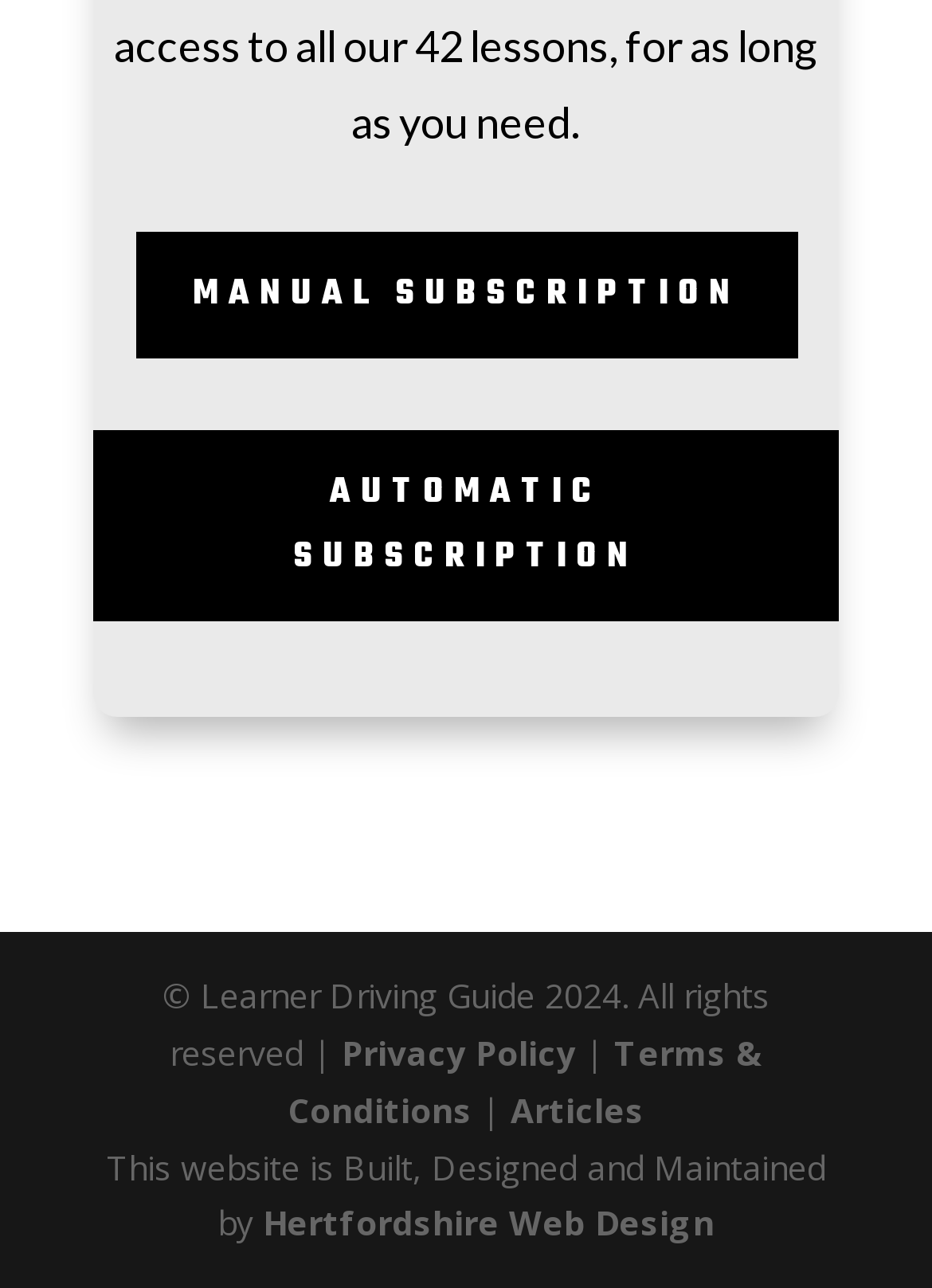Using floating point numbers between 0 and 1, provide the bounding box coordinates in the format (top-left x, top-left y, bottom-right x, bottom-right y). Locate the UI element described here: Articles

[0.547, 0.844, 0.691, 0.879]